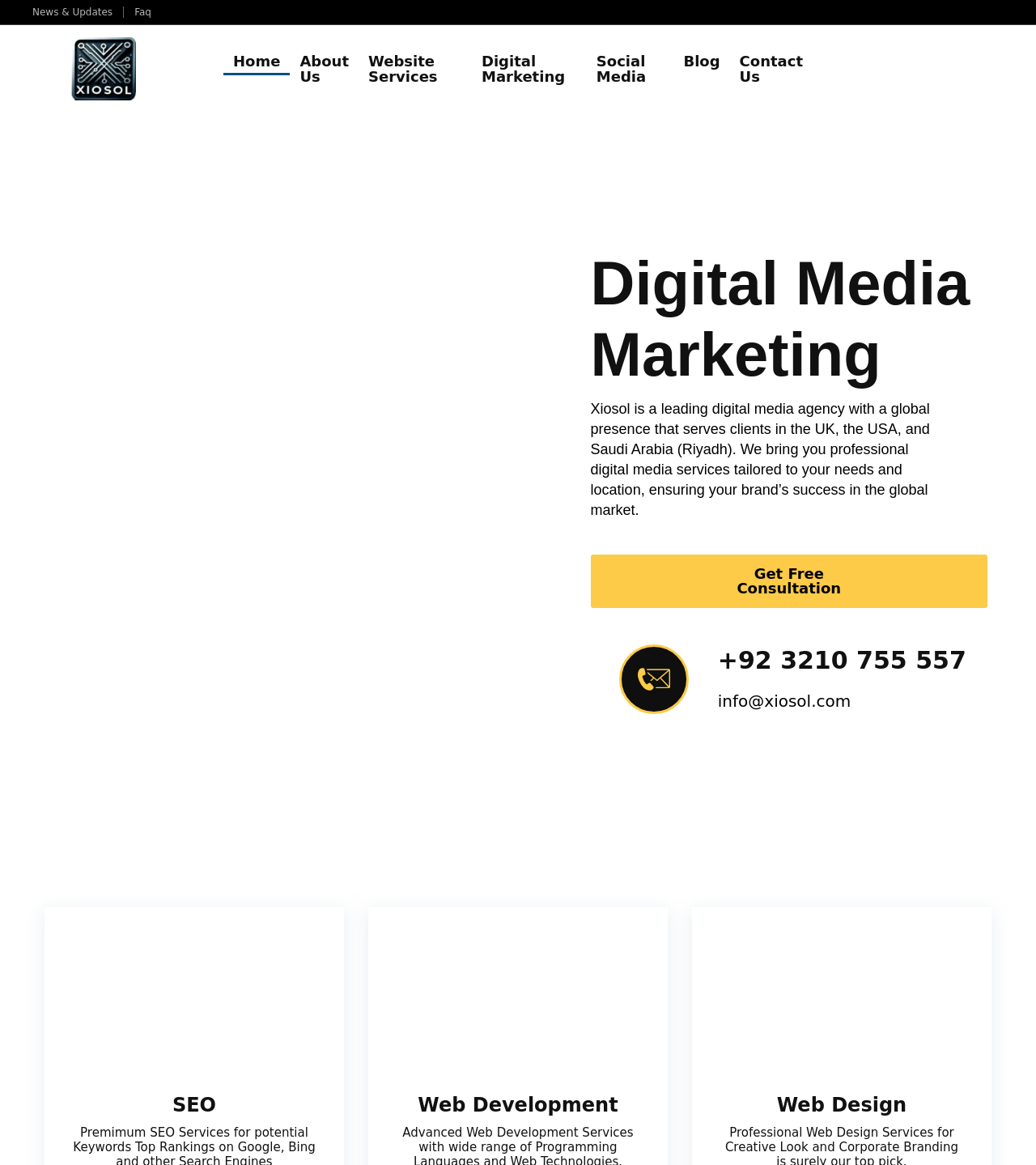What is the name of the digital media agency?
Based on the image, give a one-word or short phrase answer.

Xiosol